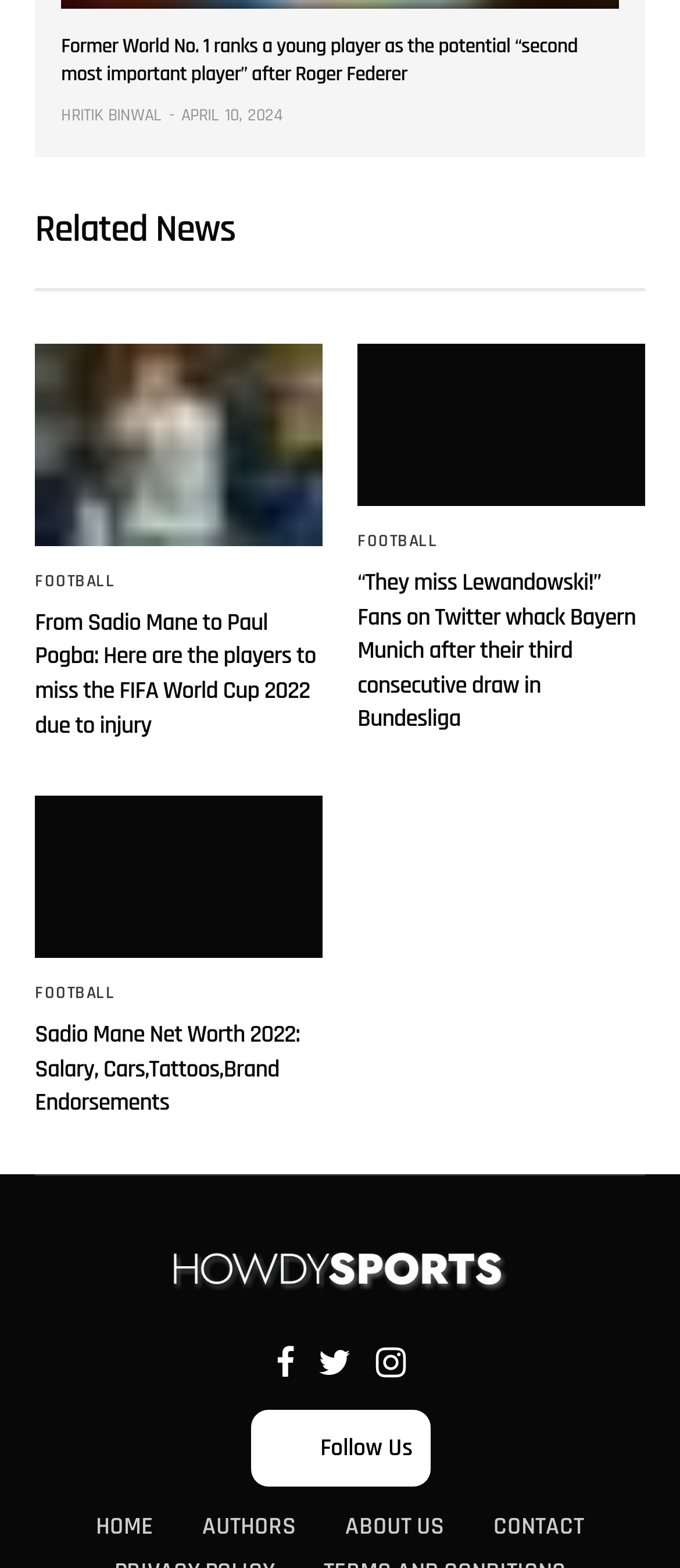What is the title of the related news article about players missing the FIFA World Cup 2022?
Make sure to answer the question with a detailed and comprehensive explanation.

The answer can be found in the related news section of the webpage, where the title of the article is mentioned along with a link to the article.